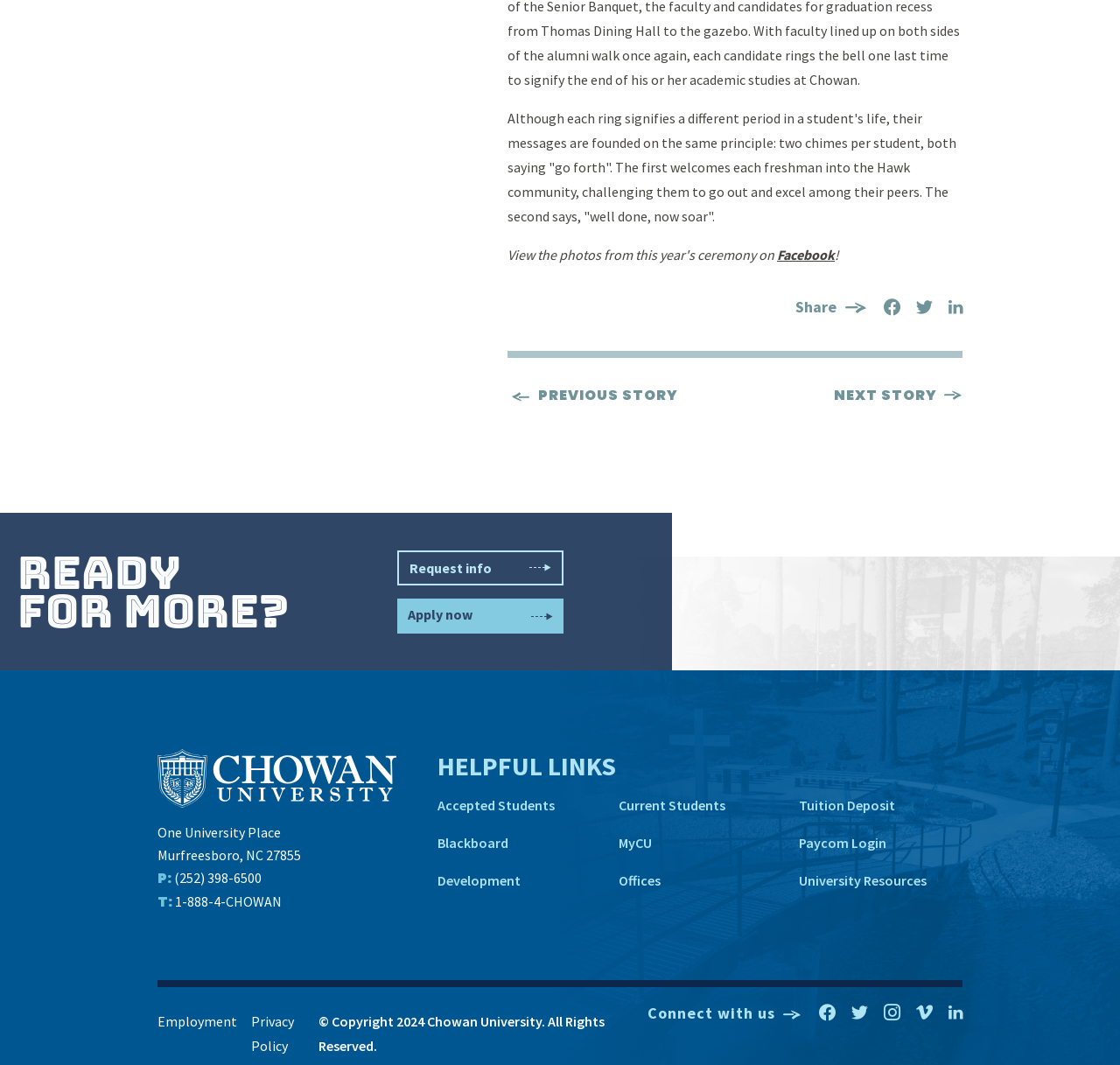Identify the bounding box coordinates of the section that should be clicked to achieve the task described: "Apply now".

[0.355, 0.562, 0.503, 0.594]